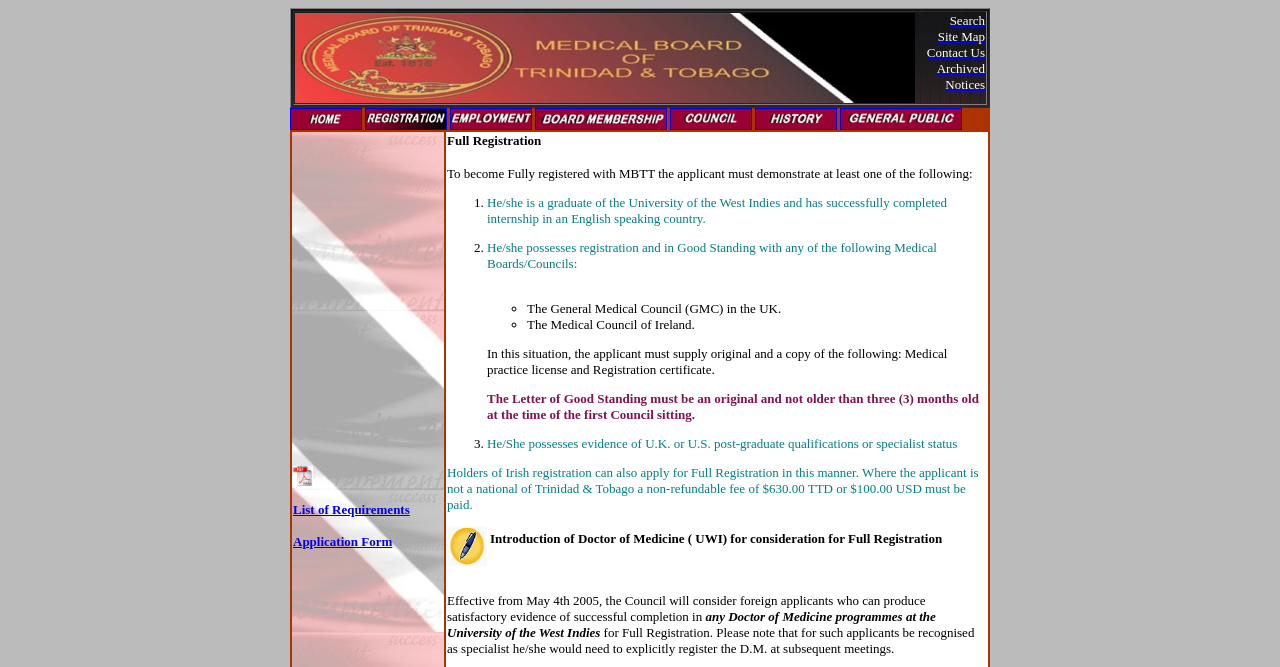What is the effective date for considering foreign applicants with a Doctor of Medicine degree?
Refer to the screenshot and deliver a thorough answer to the question presented.

The webpage states that effective from May 4th, 2005, the Council will consider foreign applicants who can produce satisfactory evidence of successful completion in any Doctor of Medicine programmes at the University of the West Indies for Full Registration.